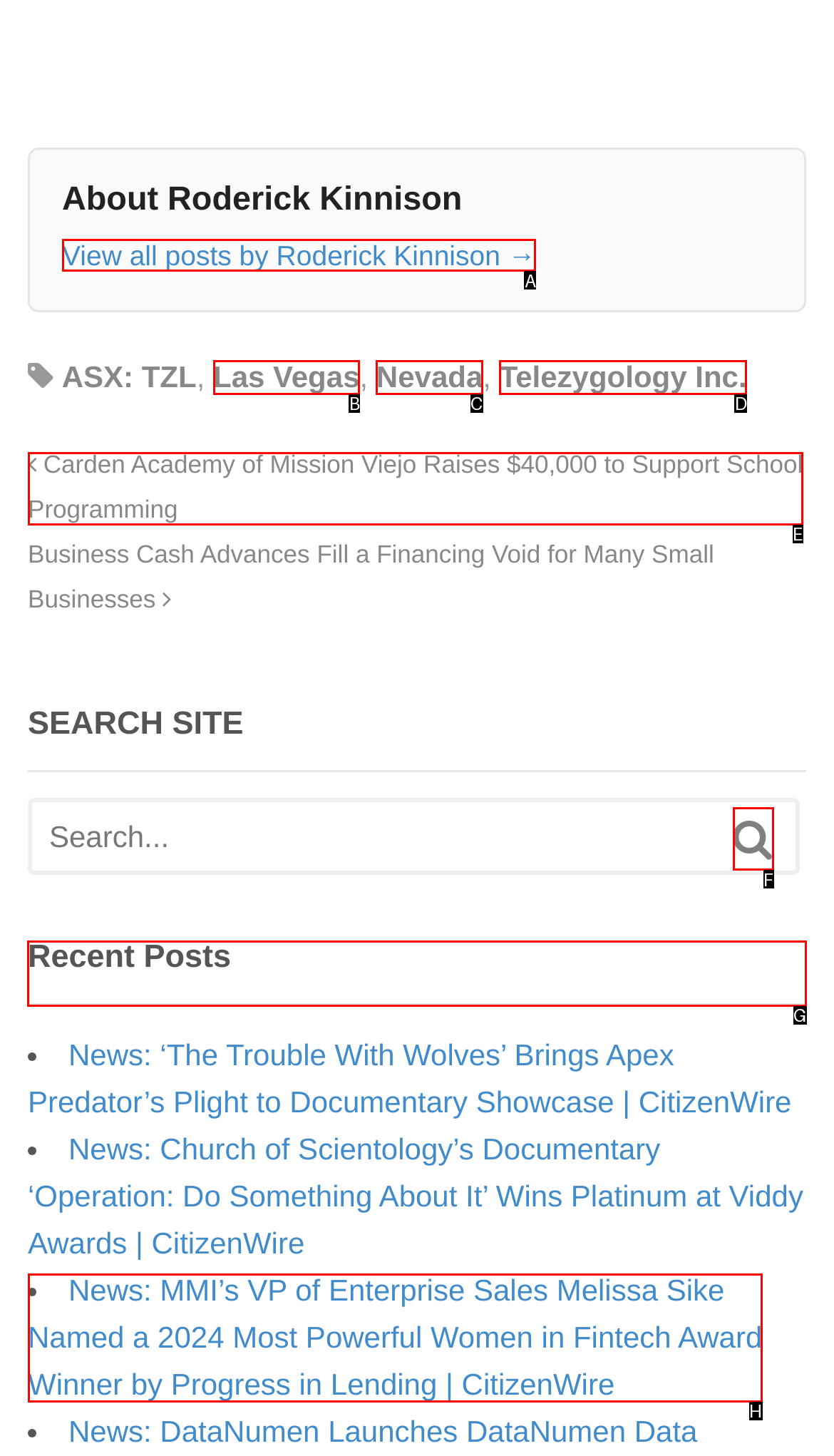Find the HTML element to click in order to complete this task: Explore recent posts
Answer with the letter of the correct option.

G